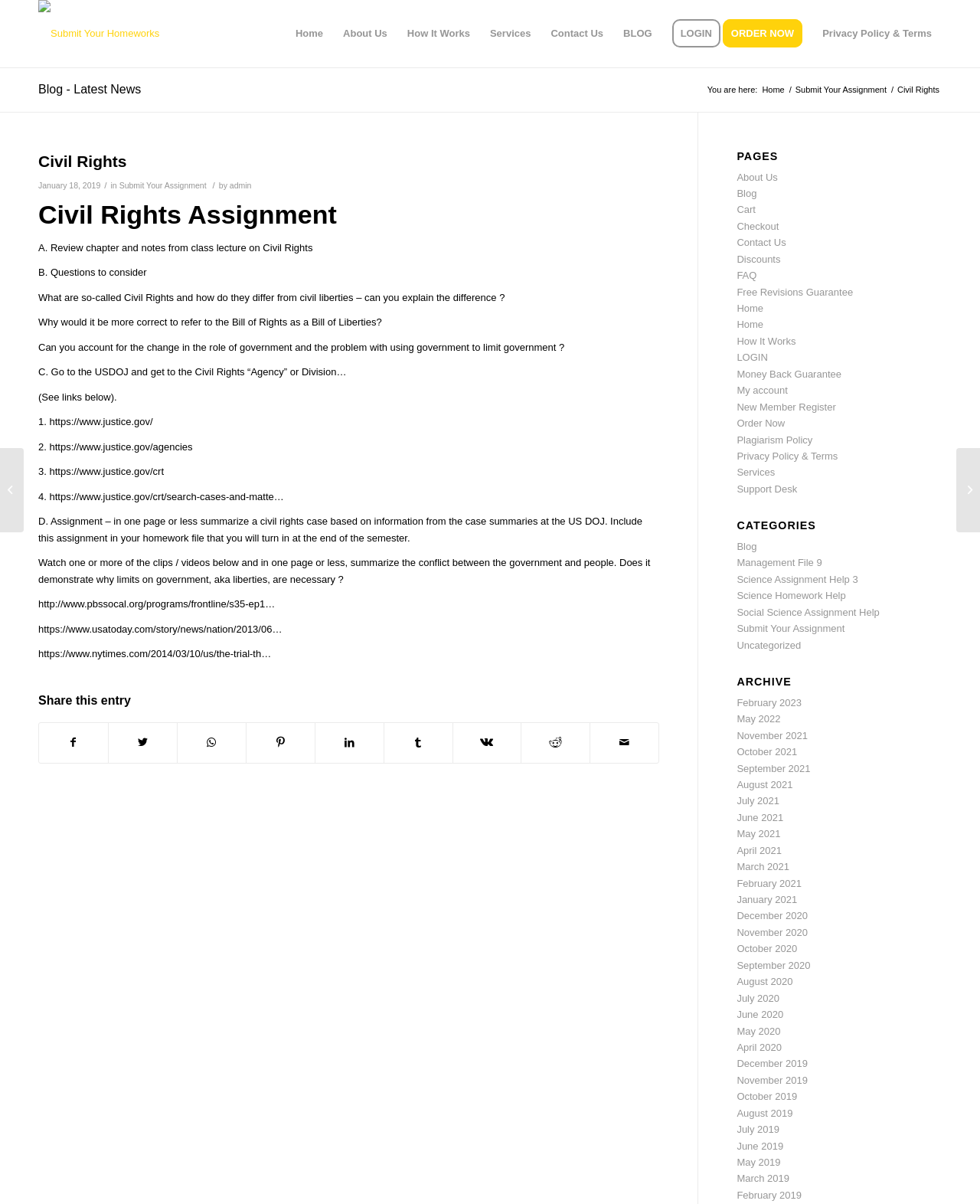Could you provide the bounding box coordinates for the portion of the screen to click to complete this instruction: "Share this entry on Facebook"?

[0.04, 0.601, 0.11, 0.633]